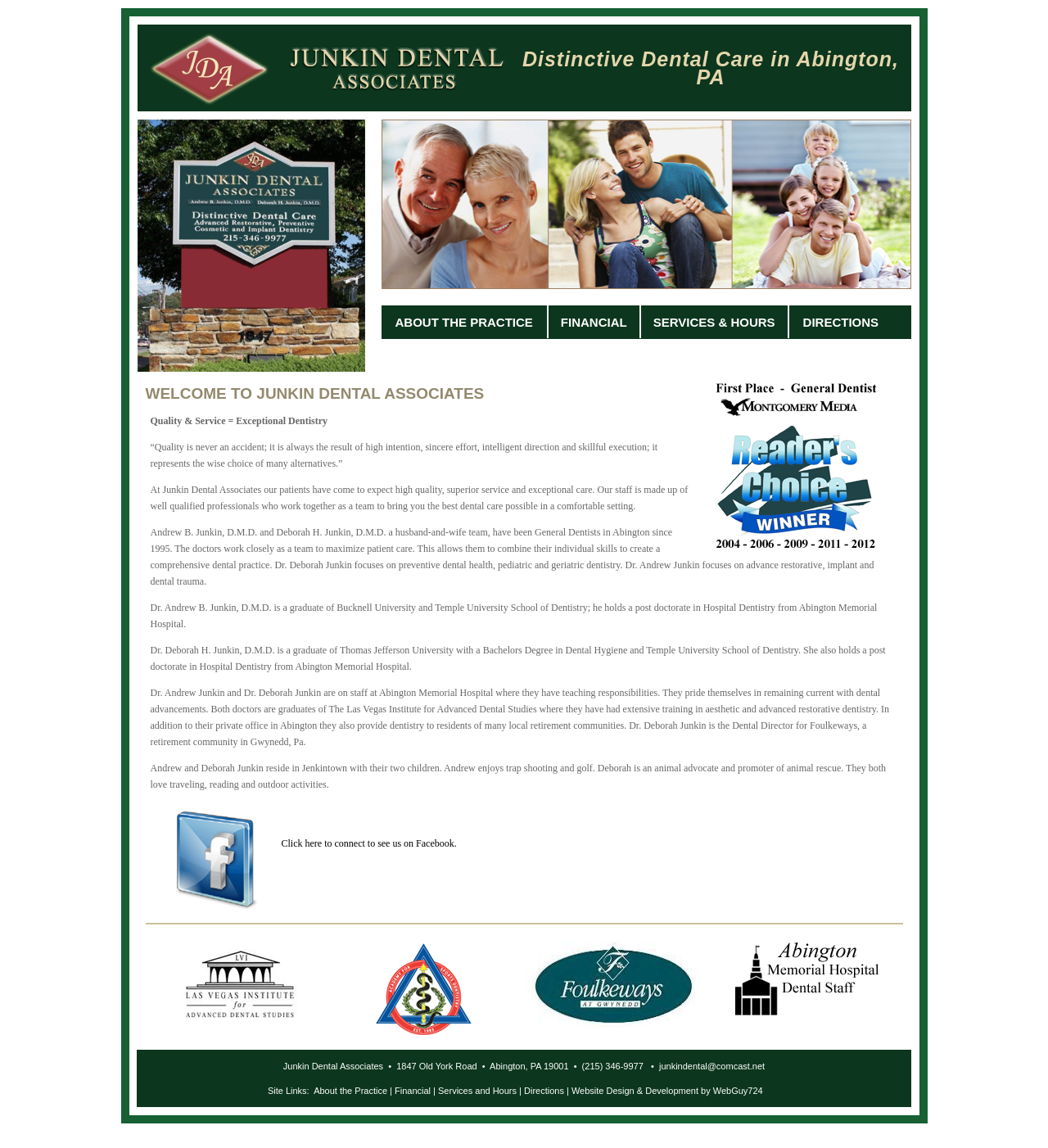Based on the visual content of the image, answer the question thoroughly: What is the name of the dental practice?

The name of the dental practice can be found in the logo at the top of the webpage, which is also mentioned in the text as 'Junkin Dental Associates'.